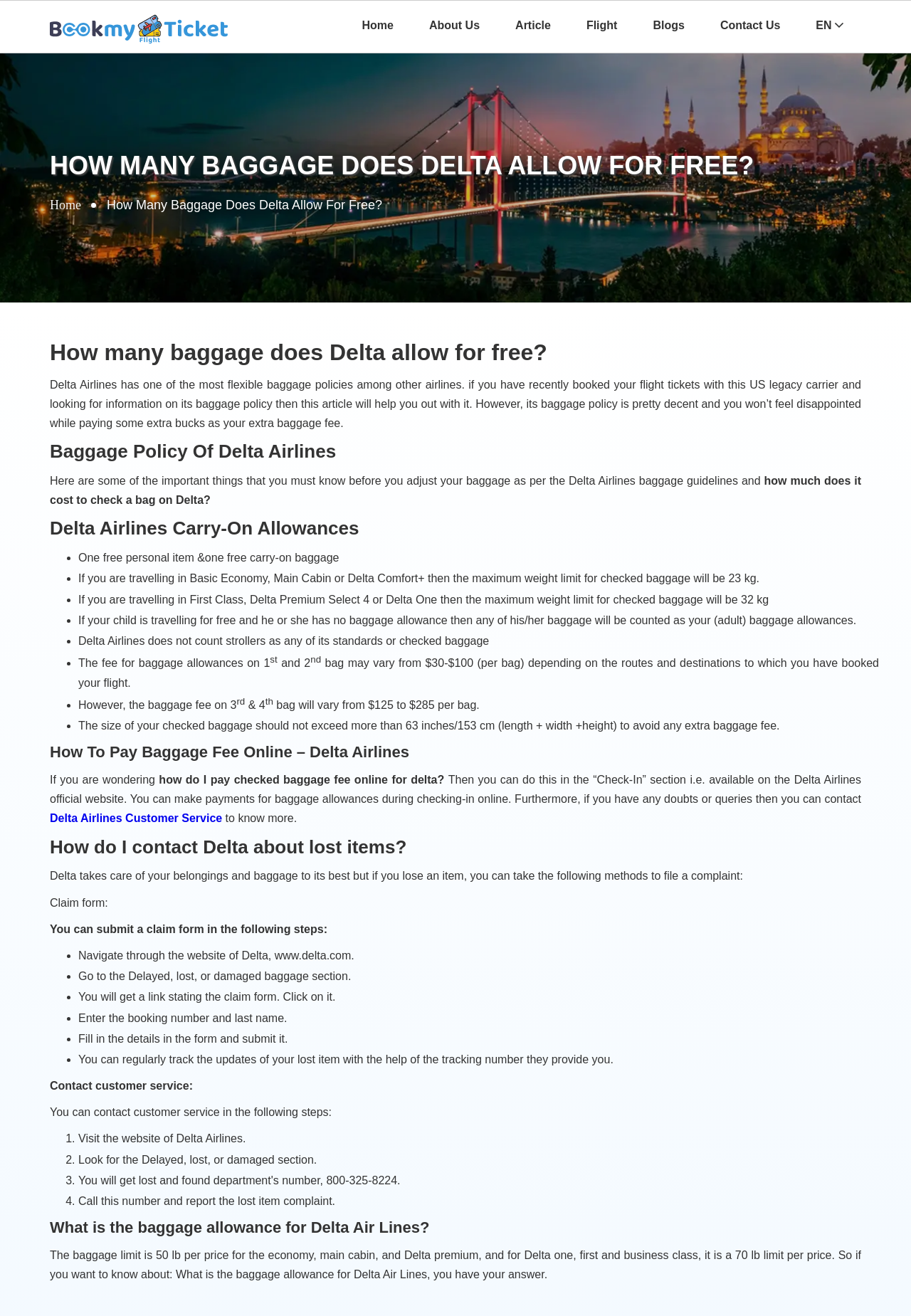Provide a short answer using a single word or phrase for the following question: 
What is the maximum weight limit for checked baggage in First Class?

32 kg